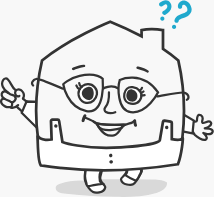What is the character pointing to?
Look at the image and provide a detailed response to the question.

The character's hand is pointing to a floating question mark above its head, indicating that it is ready to assist users with their questions or provide information about properties.